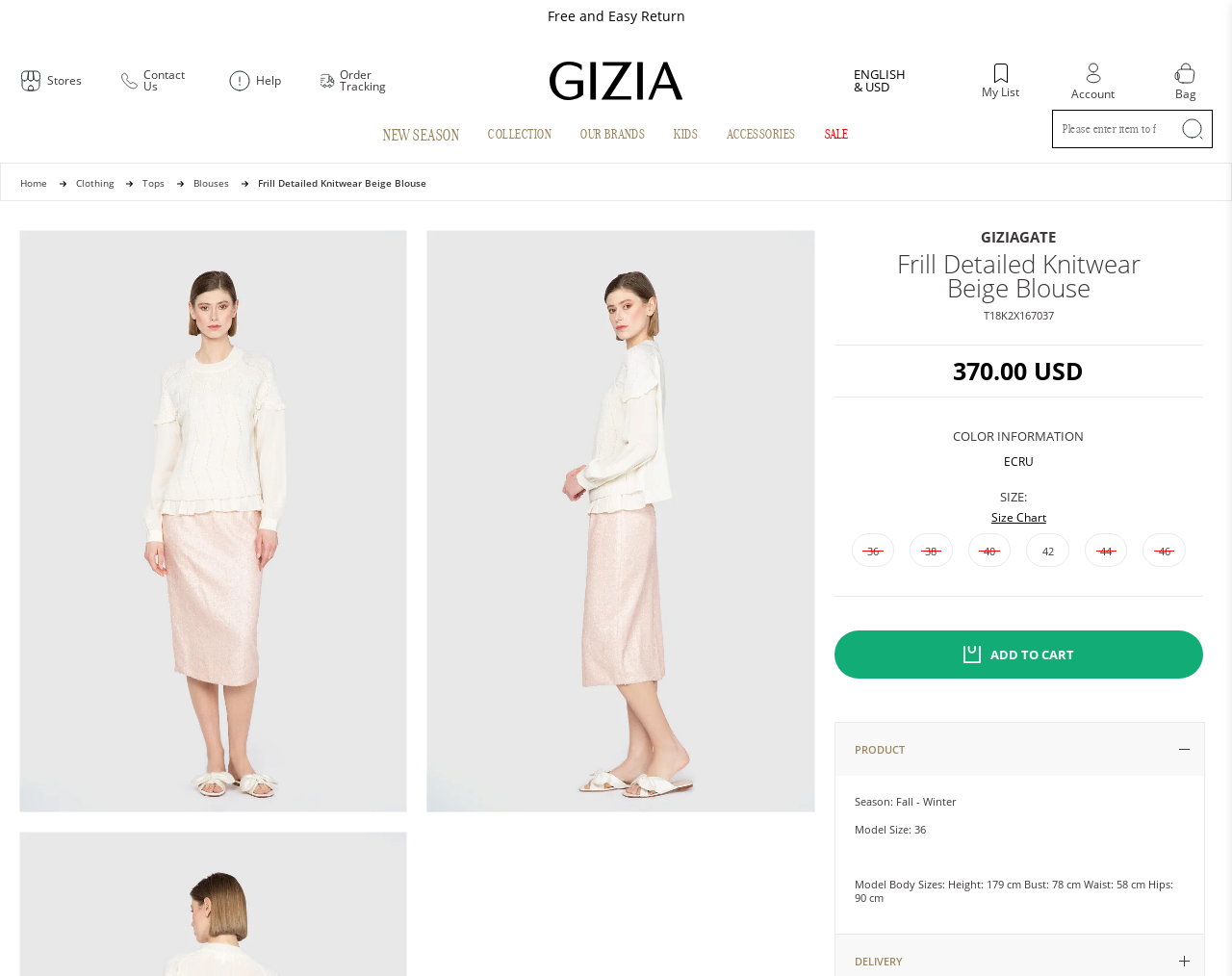Could you locate the bounding box coordinates for the section that should be clicked to accomplish this task: "Select size 36".

[0.691, 0.546, 0.726, 0.581]